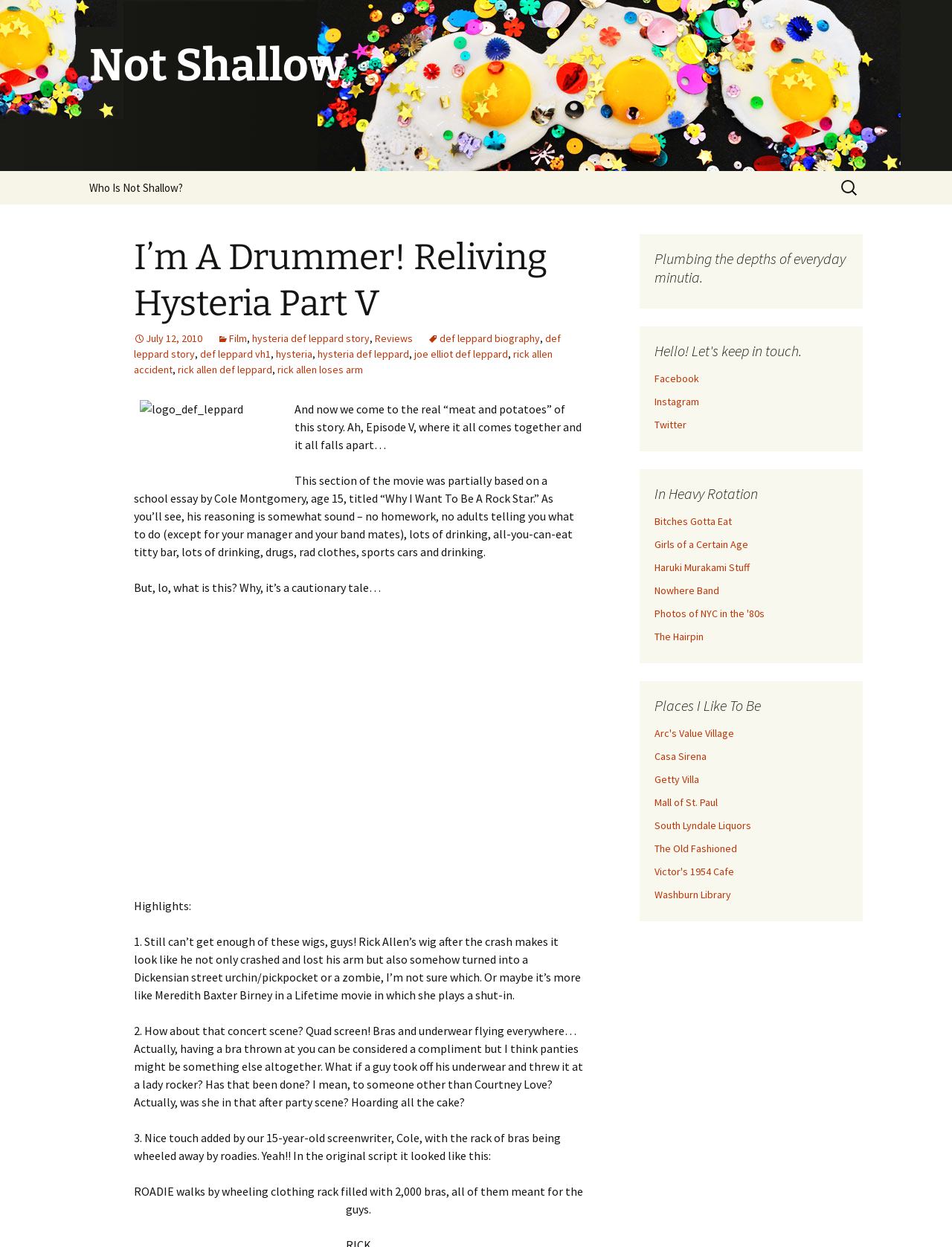Please locate the bounding box coordinates of the region I need to click to follow this instruction: "Explore the 'Nowhere Band' link".

[0.688, 0.468, 0.755, 0.479]